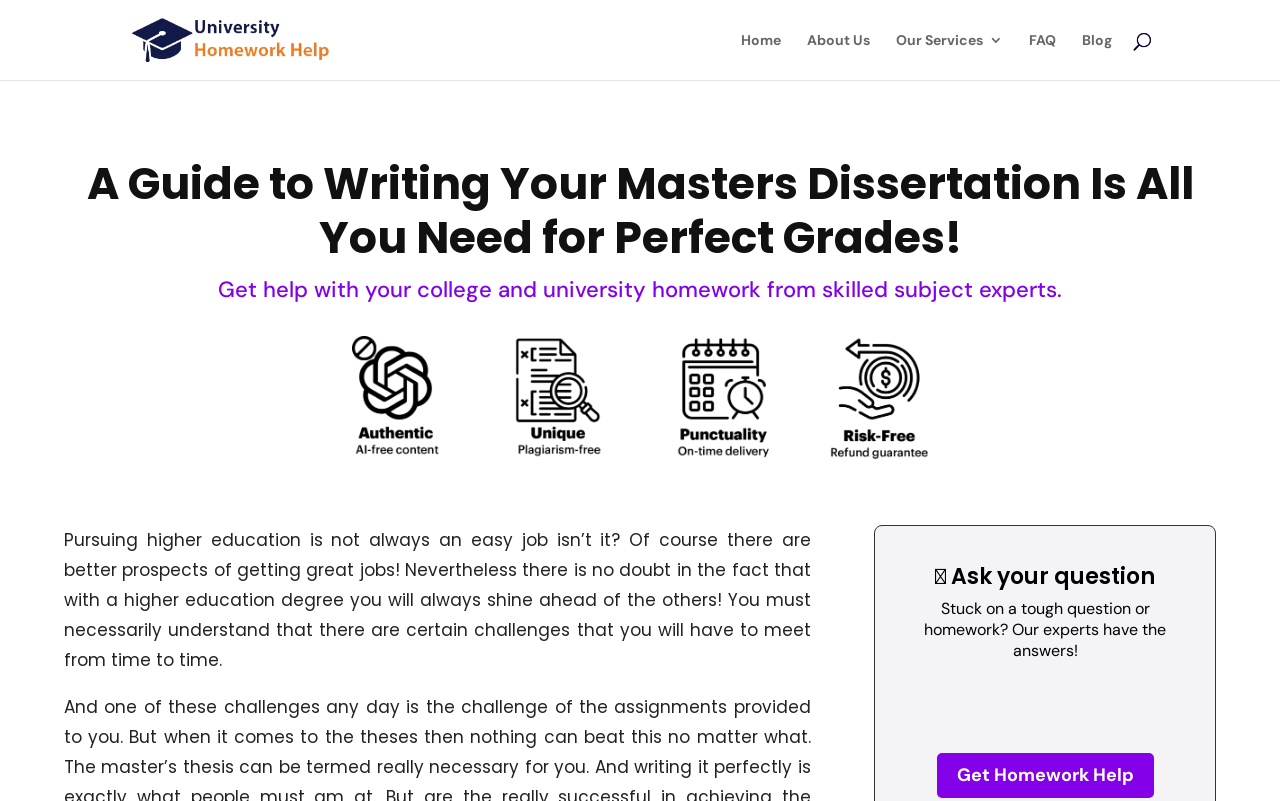Please respond to the question using a single word or phrase:
How many navigation links are there?

5